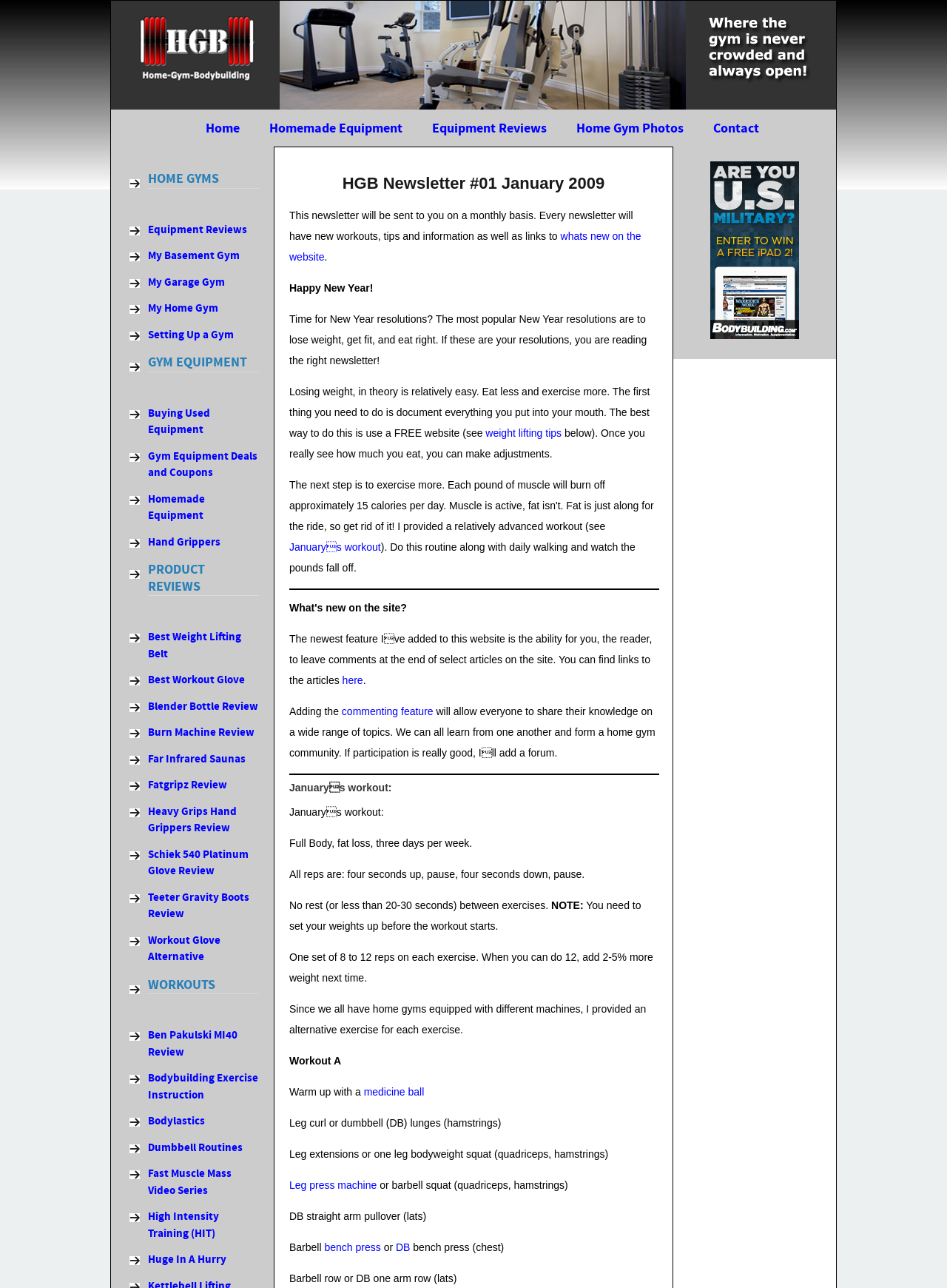Analyze the image and deliver a detailed answer to the question: What is the focus of the 'HOME GYMS' section?

The 'HOME GYMS' section appears to focus on equipment reviews and setup, with links to reviews of different equipment and resources for setting up a home gym, such as 'My Basement Gym' and 'Setting Up a Gym'.